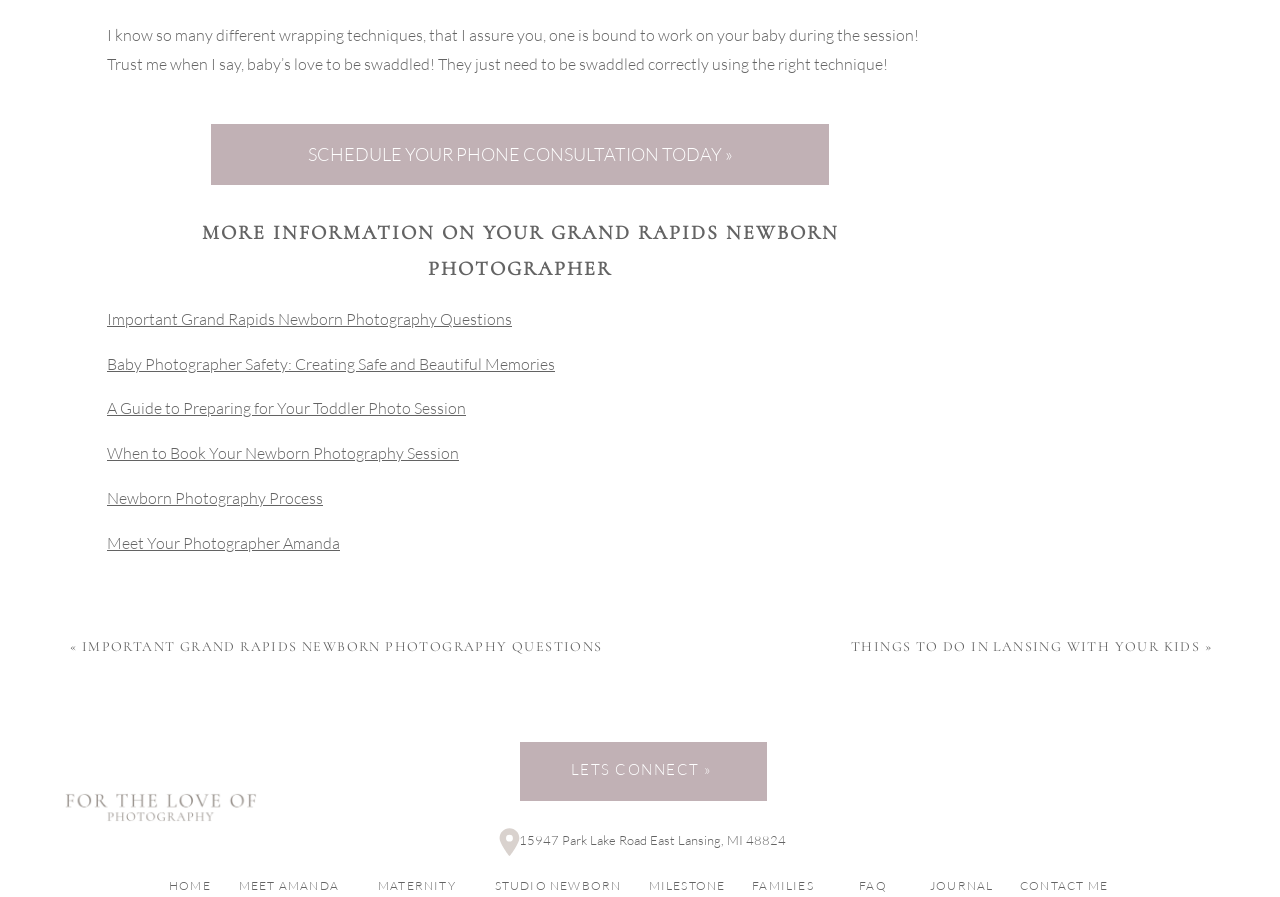Reply to the question with a single word or phrase:
What type of photography is mentioned?

Newborn Photography